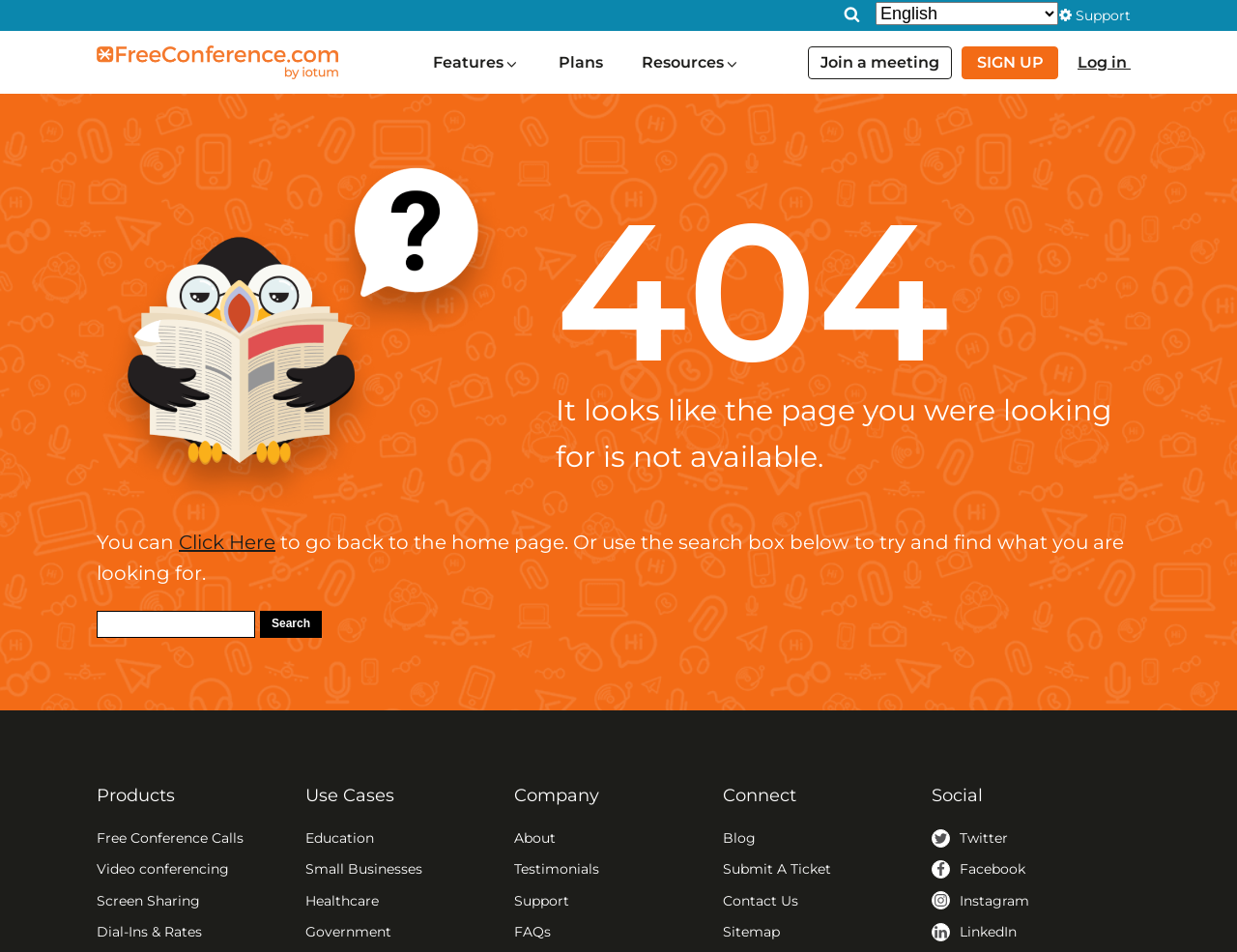Reply to the question with a single word or phrase:
What is the purpose of the search box?

Find what you're looking for